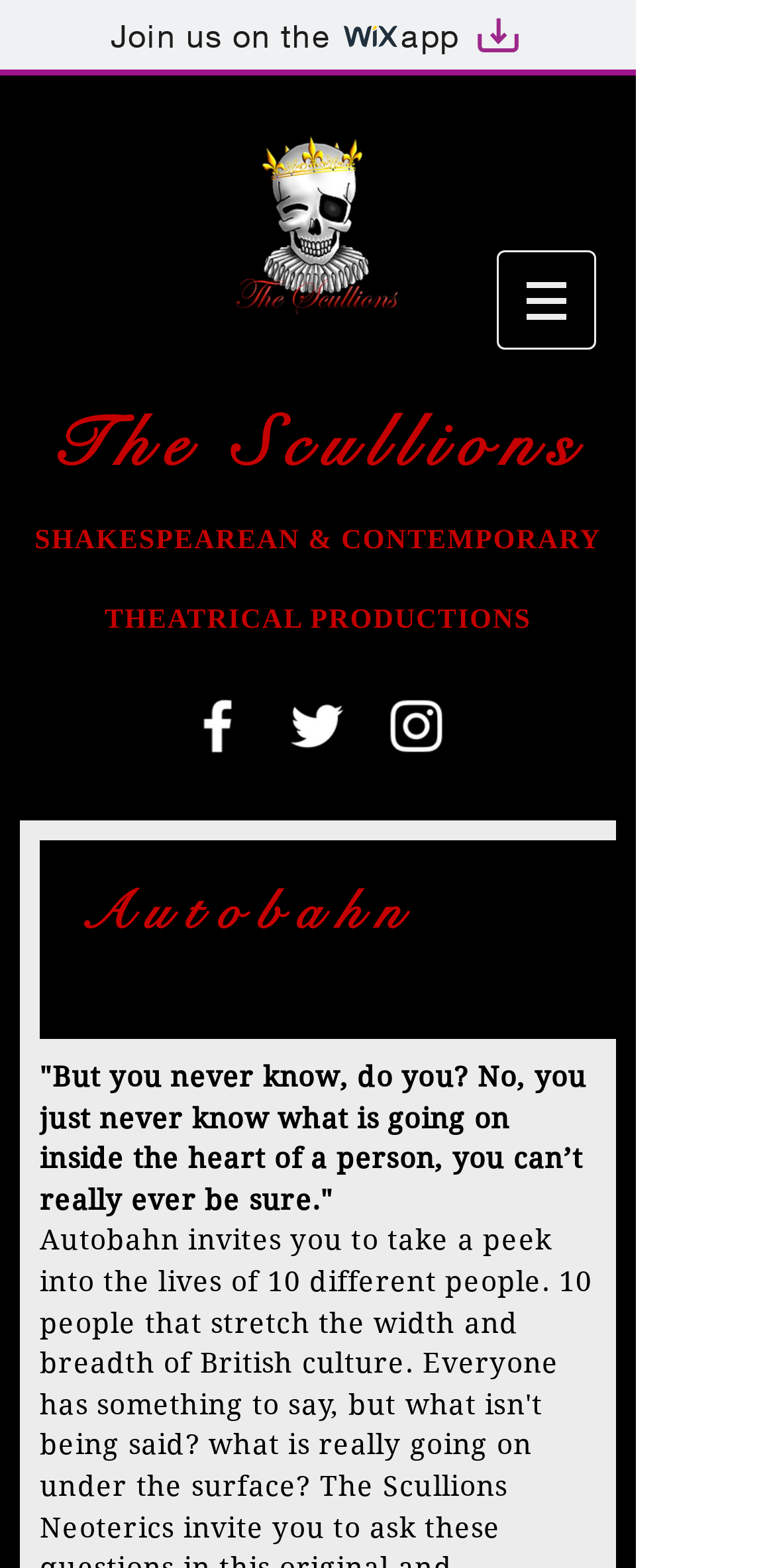Find the bounding box of the UI element described as follows: "The Scullions".

[0.064, 0.256, 0.756, 0.31]